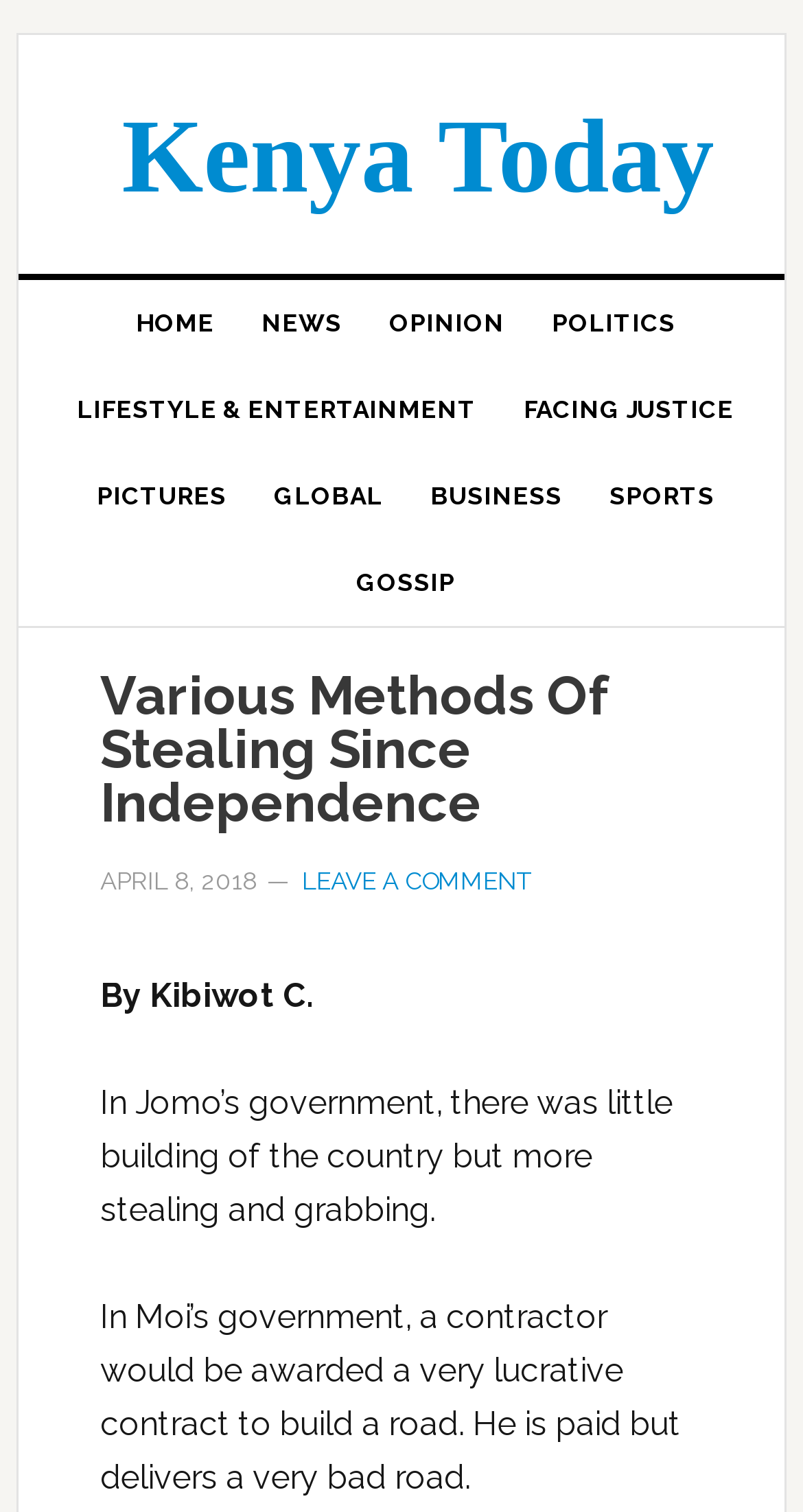Find the bounding box coordinates of the clickable area that will achieve the following instruction: "visit Kenya Today".

[0.152, 0.067, 0.889, 0.143]